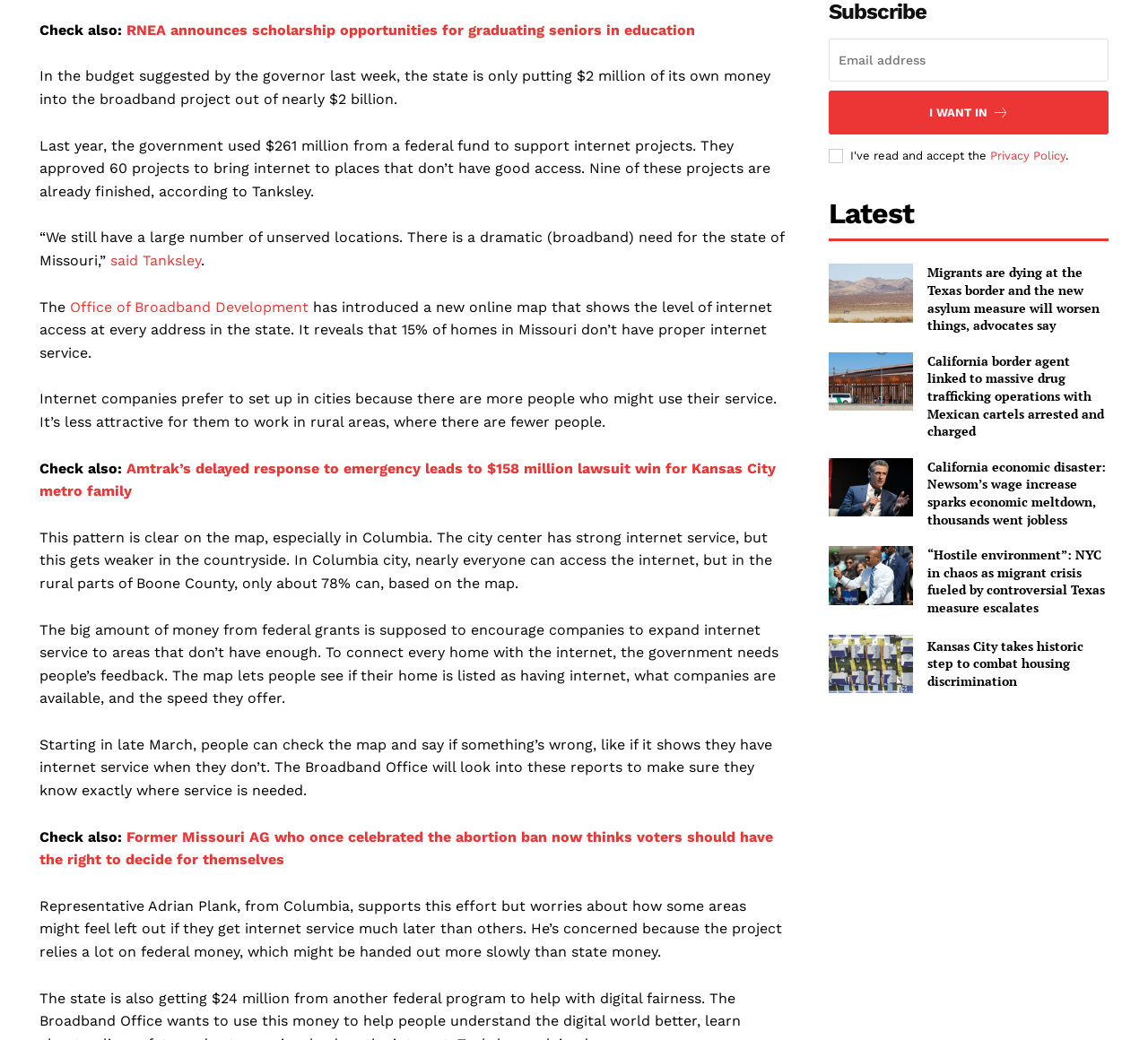Provide the bounding box coordinates of the section that needs to be clicked to accomplish the following instruction: "Check the online map for internet access."

[0.061, 0.287, 0.269, 0.303]